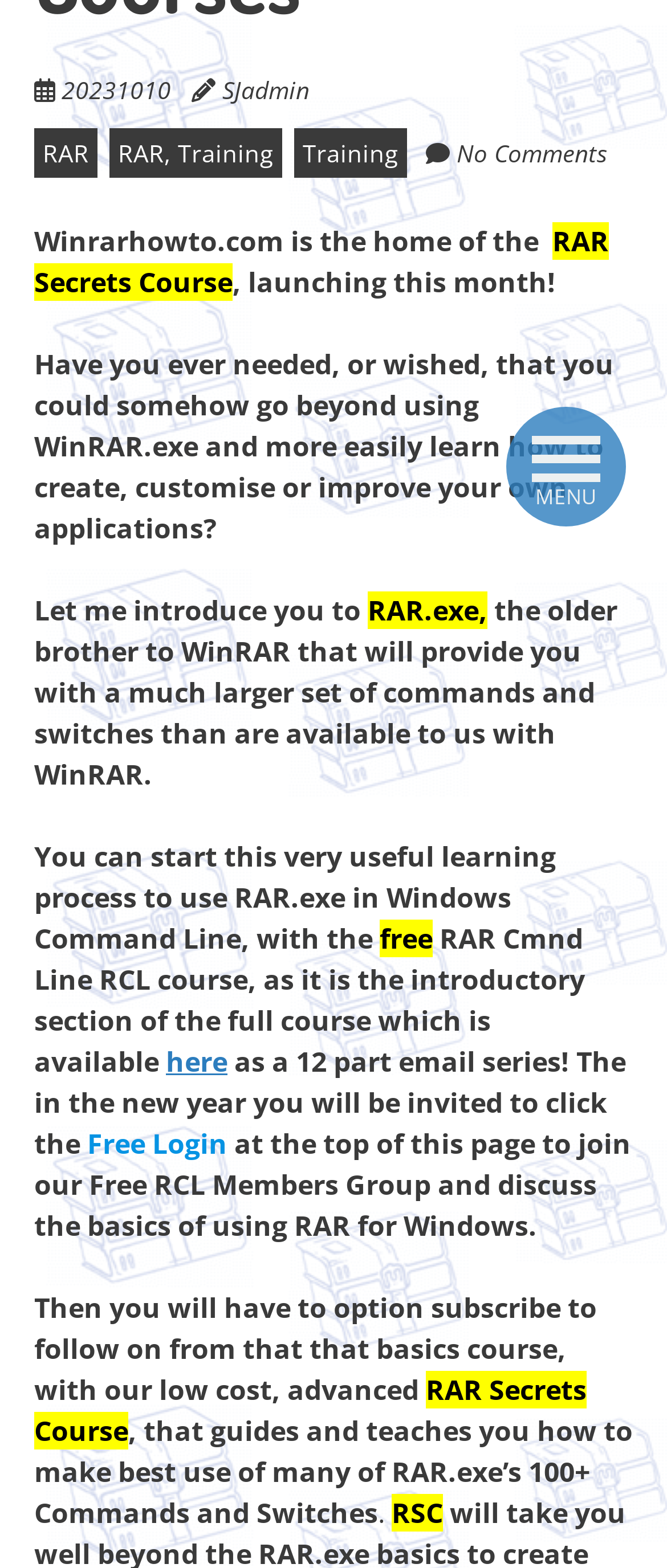Identify the bounding box of the HTML element described here: "No Comments". Provide the coordinates as four float numbers between 0 and 1: [left, top, right, bottom].

[0.685, 0.074, 0.941, 0.121]